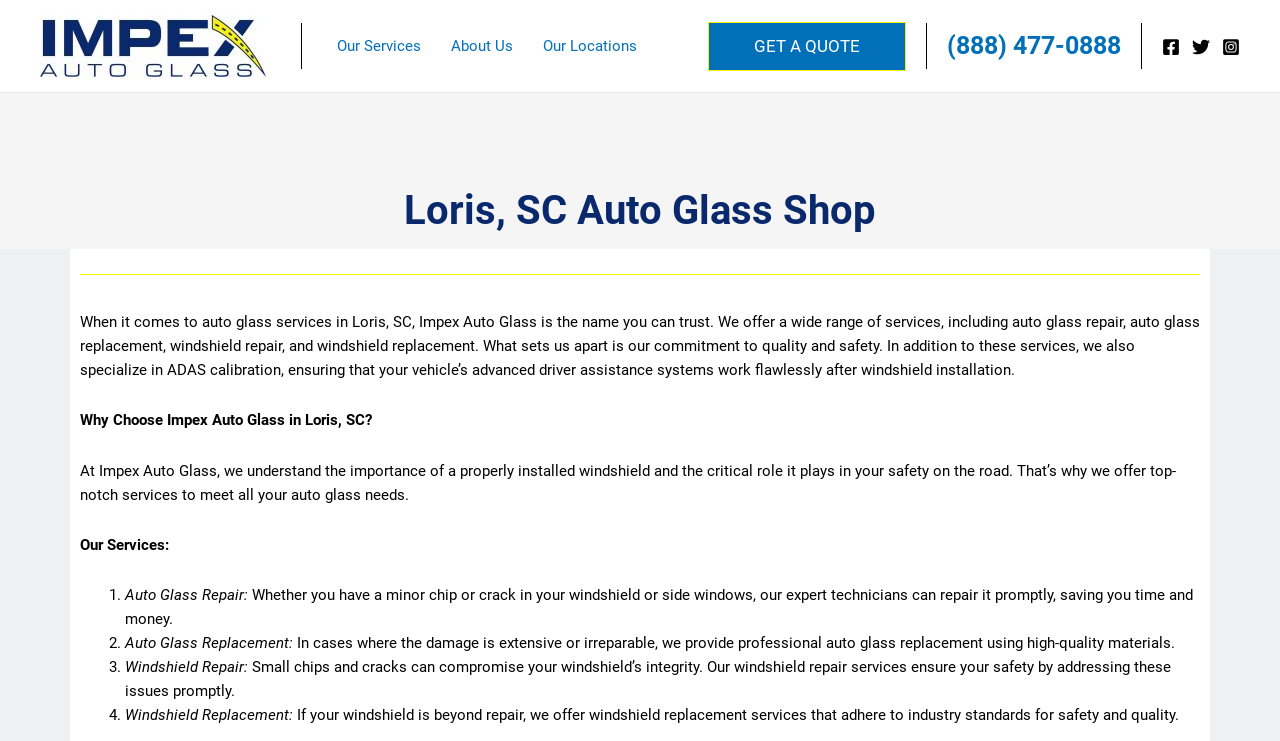What social media platforms does Impex Auto Glass have?
Please respond to the question with as much detail as possible.

I found the social media platforms by looking at the link elements with the text 'Facebook', 'Twitter', and 'Instagram' which are located at the bottom-right corner of the webpage, each accompanied by an image element.